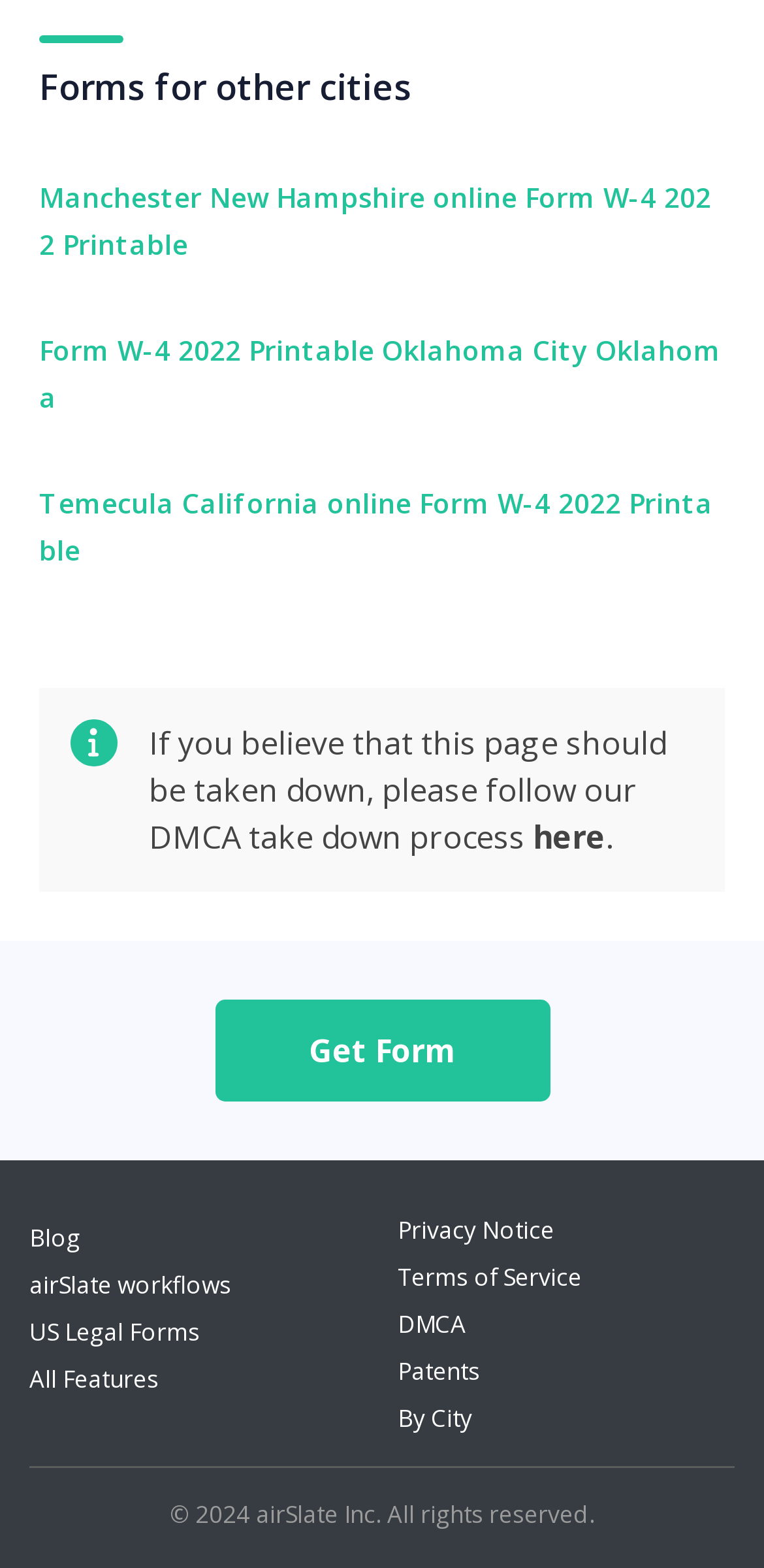Respond concisely with one word or phrase to the following query:
How many cities are mentioned on the webpage?

3